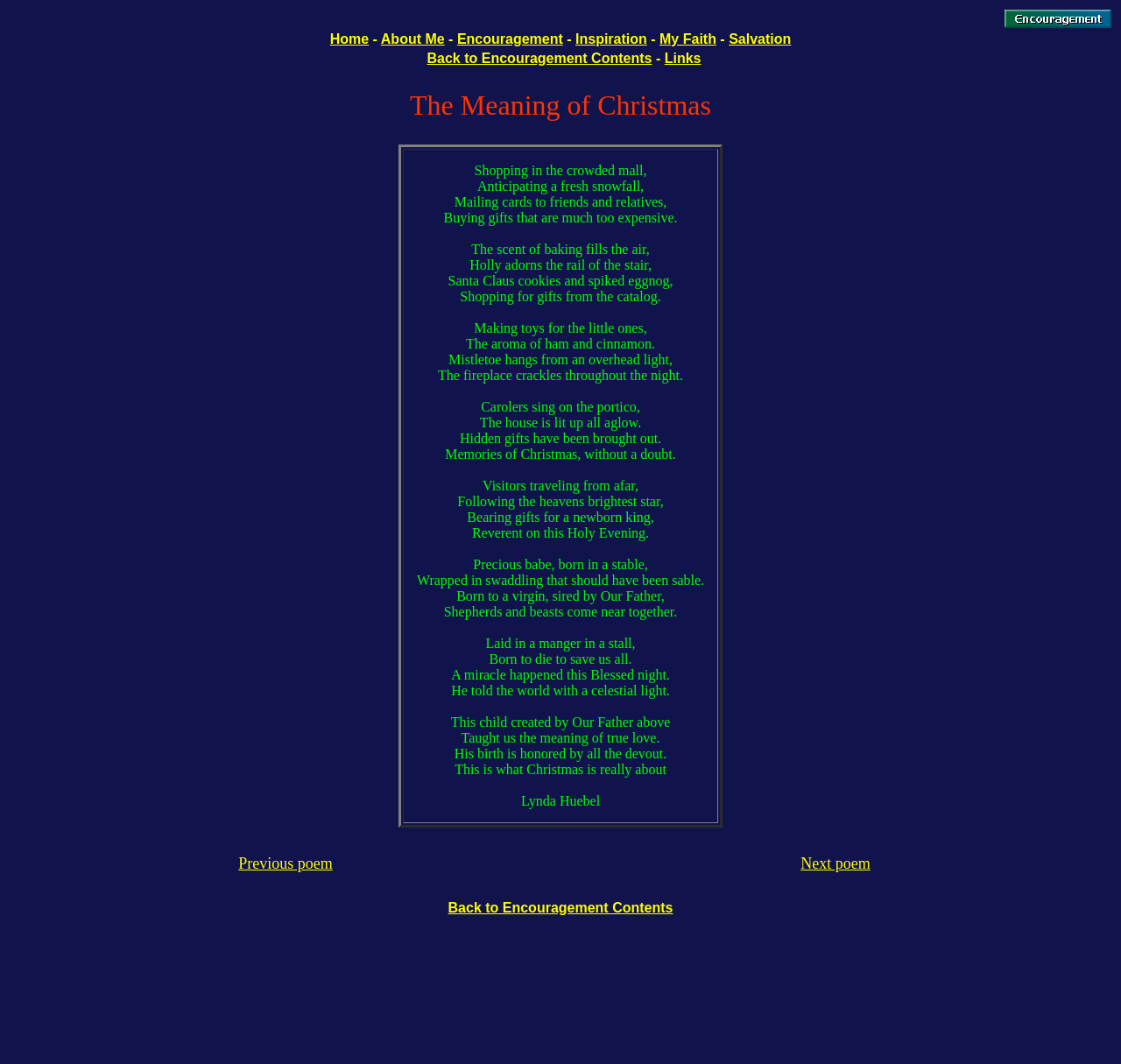Find and specify the bounding box coordinates that correspond to the clickable region for the instruction: "Enter your comment in the text box".

None